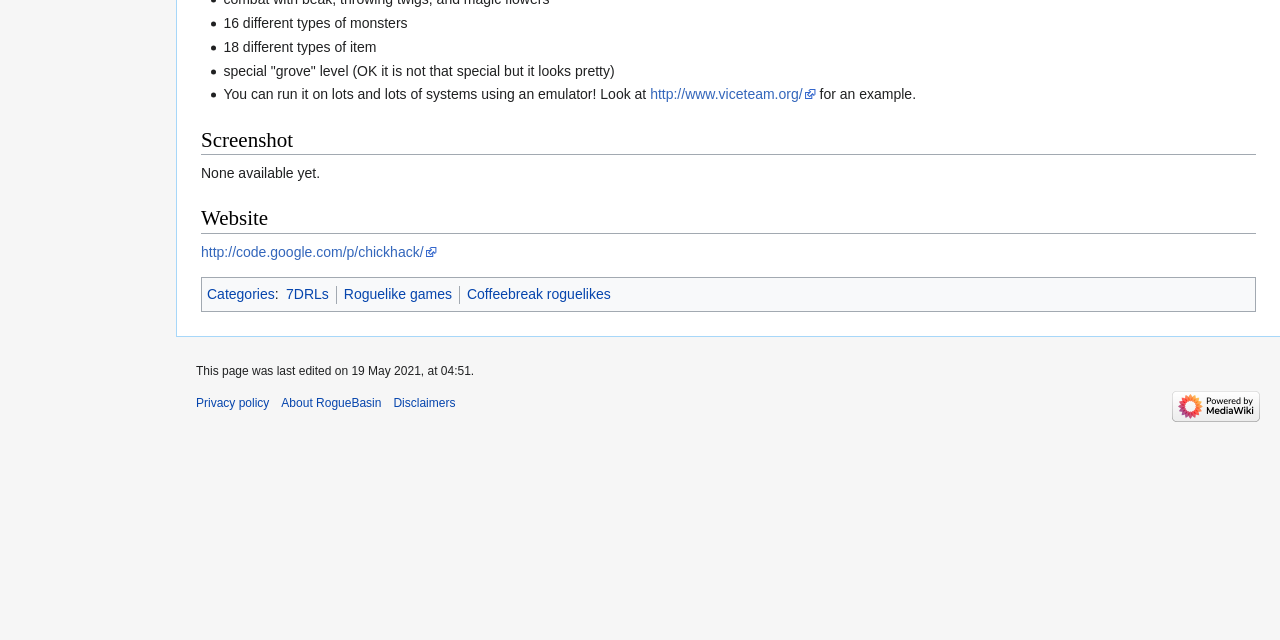For the given element description http://code.google.com/p/chickhack/, determine the bounding box coordinates of the UI element. The coordinates should follow the format (top-left x, top-left y, bottom-right x, bottom-right y) and be within the range of 0 to 1.

[0.157, 0.381, 0.341, 0.406]